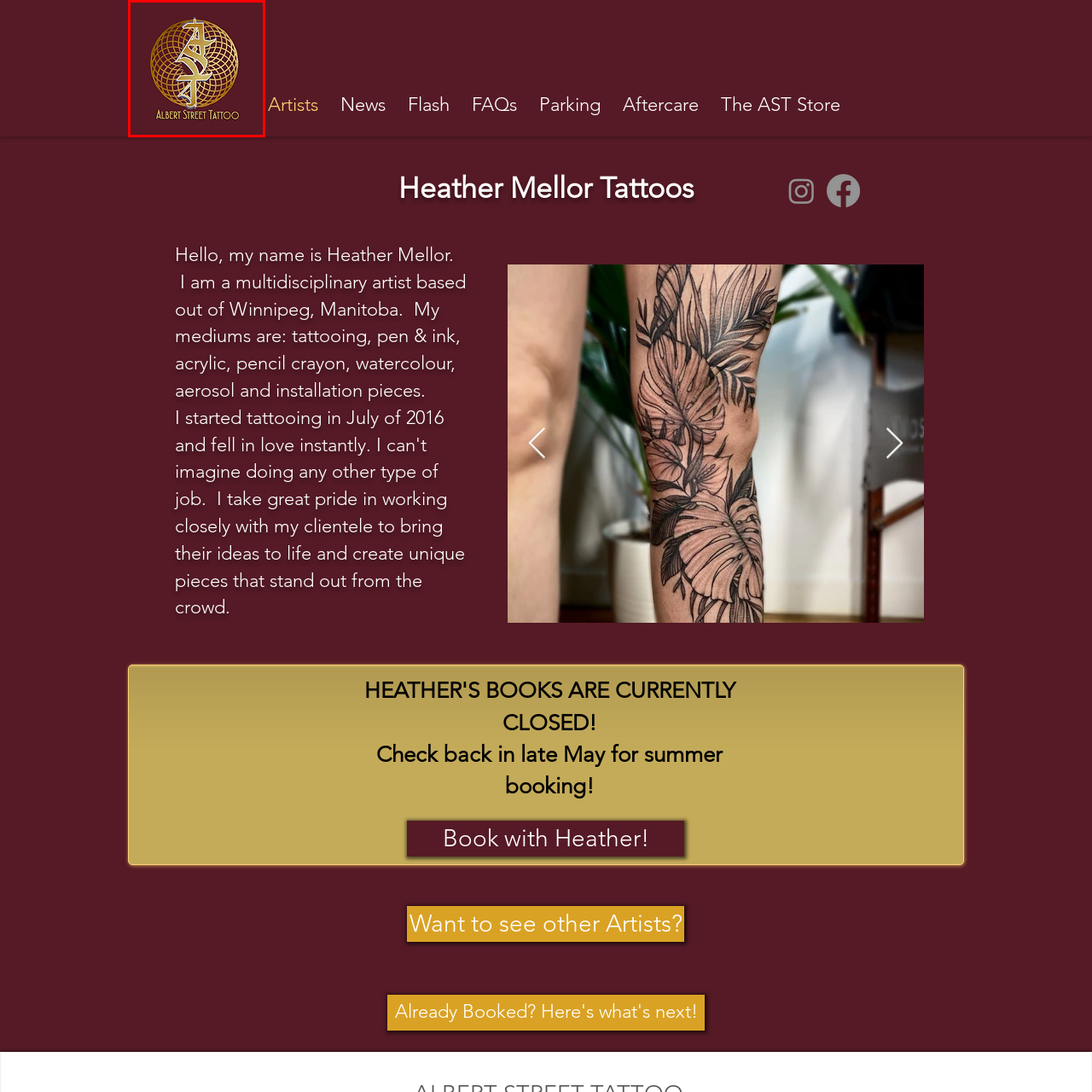Elaborate on the visual details of the image contained within the red boundary.

The image features the geometric logo of "Albert Street Tattoo," set against a rich maroon background. The logo showcases a stylized, intertwined design that captures the essence of artistry and craftsmanship associated with tattoo culture. Below this intricate emblem, the text "ALBERT STREET TATTOO" is prominently displayed in a bold, clean font, emphasizing the studio's name. This logo serves as a visual representation of the tattoo studio's unique identity and commitment to quality artwork, inviting clients to explore the diverse offerings available at their establishment.